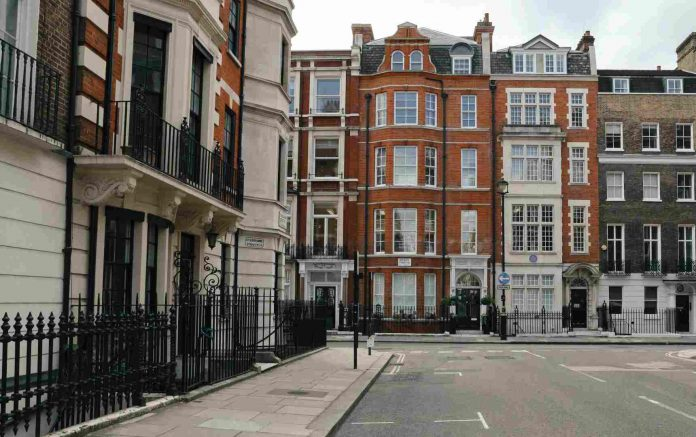What is the theme of the image?
Please provide a single word or phrase as the answer based on the screenshot.

City living